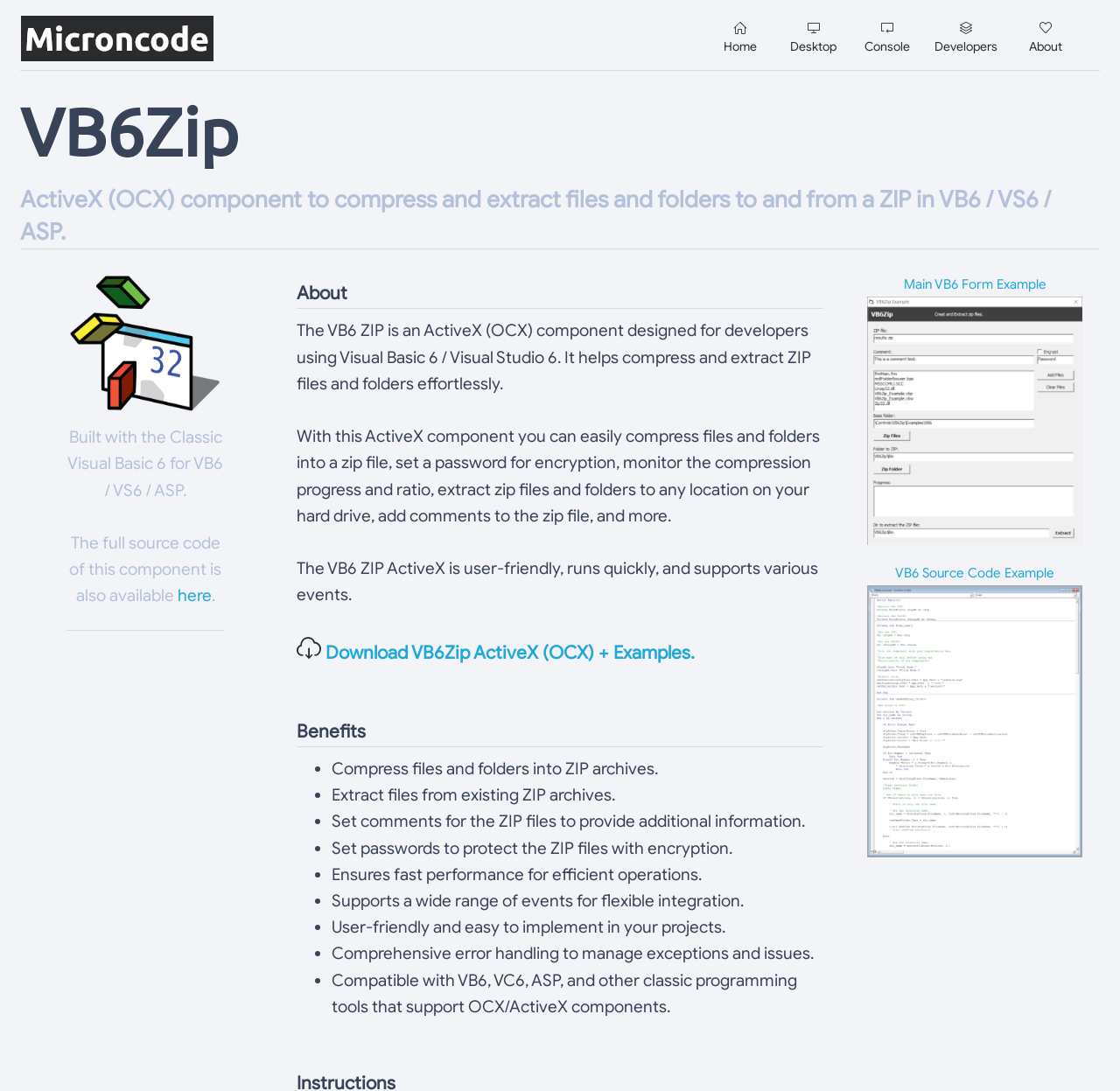How many links are there on the webpage?
Provide an in-depth and detailed explanation in response to the question.

There are 7 links on the webpage, including 'Microncode', 'here', 'Download VB6Zip ActiveX (OCX) + Examples.', 'Main VB6 Form Example', 'VB6 Source Code Example', and two links with no text content.